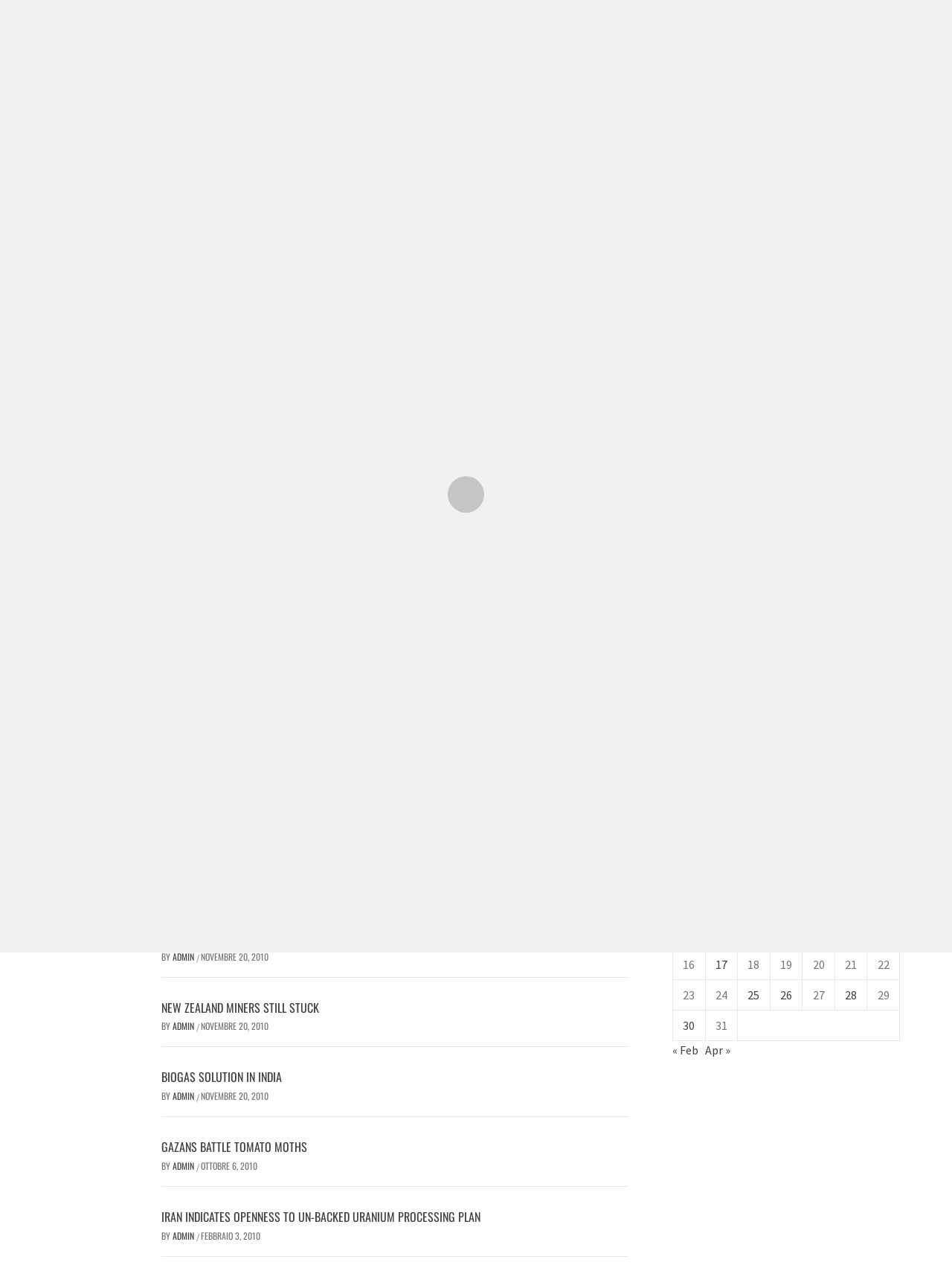Please determine the bounding box of the UI element that matches this description: Biogas solution in India. The coordinates should be given as (top-left x, top-left y, bottom-right x, bottom-right y), with all values between 0 and 1.

[0.17, 0.842, 0.296, 0.856]